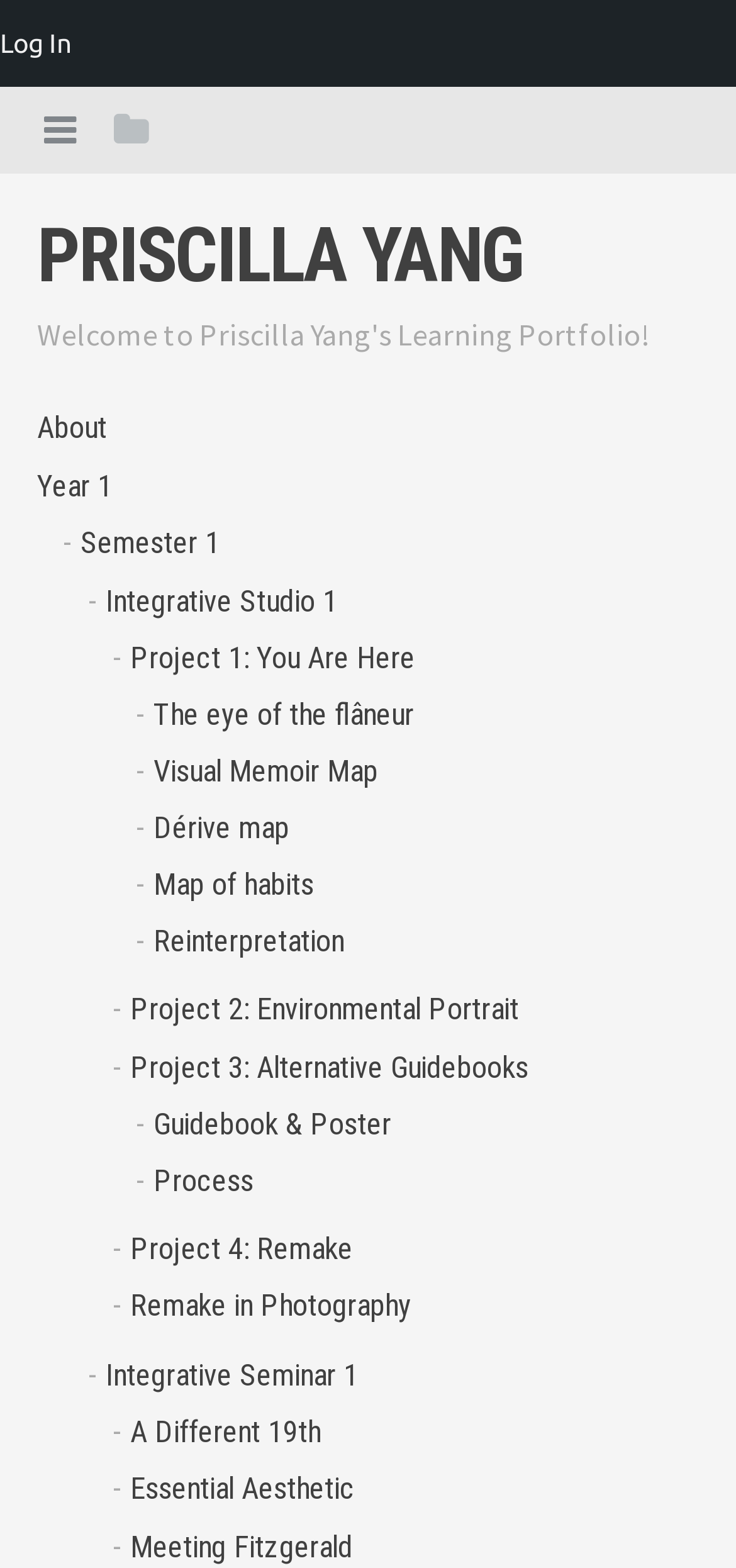What is the name of the author?
Provide a detailed and extensive answer to the question.

The name of the author can be found in the heading element 'PRISCILLA YANG' which is located at the top of the webpage, indicating that the webpage is about Priscilla Yang's learning portfolio.